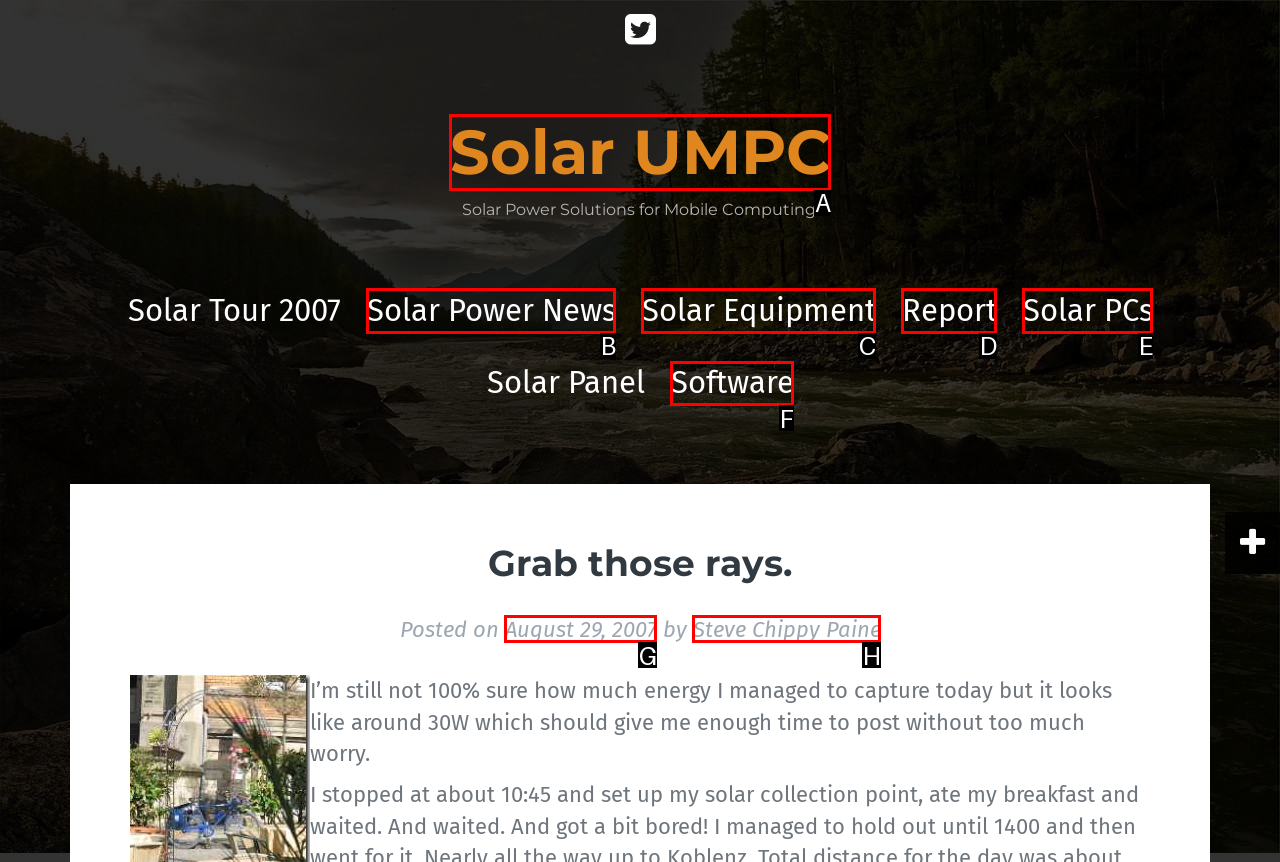Please identify the UI element that matches the description: [ subject ]
Respond with the letter of the correct option.

None